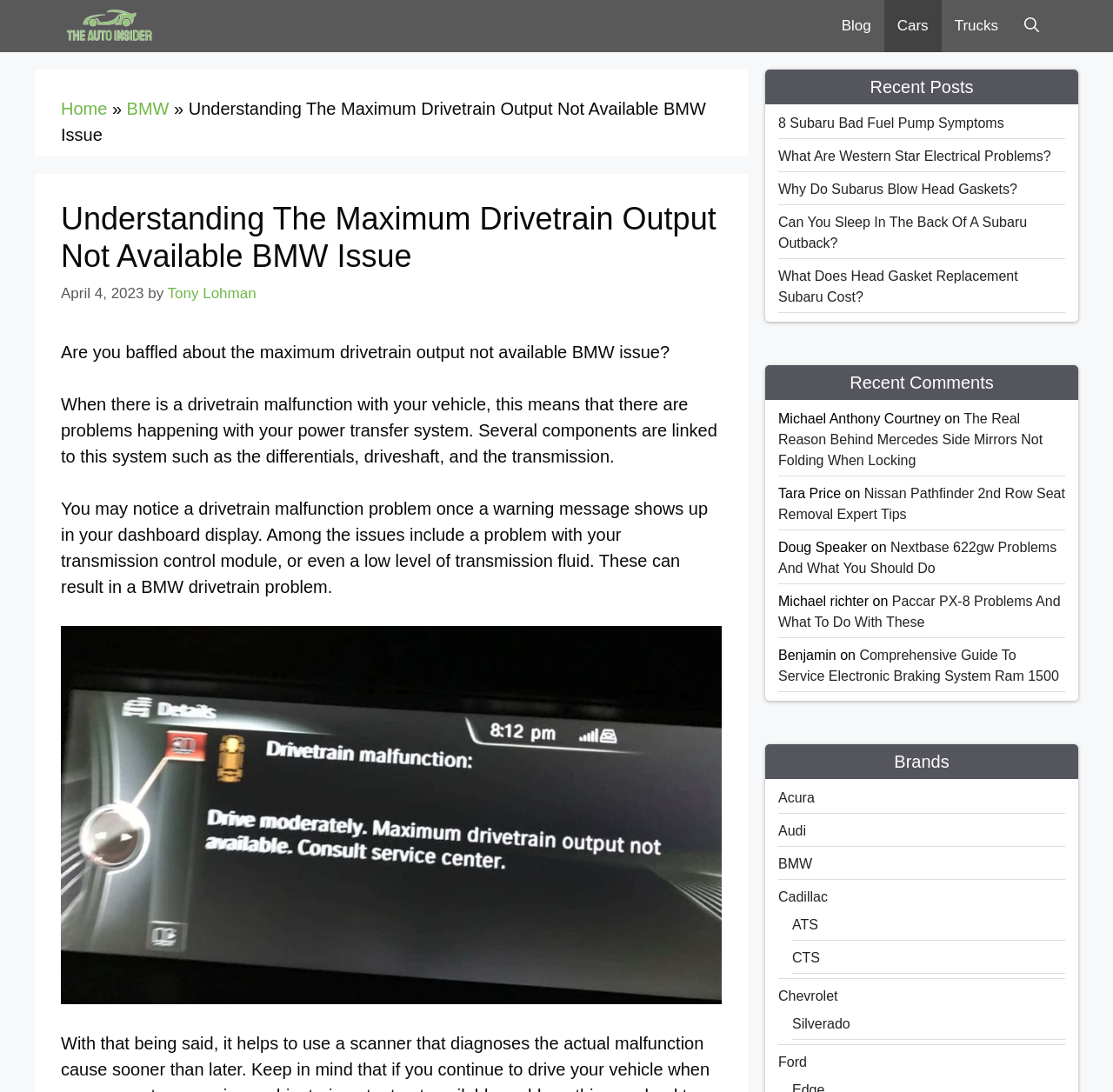Find the bounding box coordinates of the area to click in order to follow the instruction: "Check the 'Recent Comments' section".

[0.688, 0.334, 0.969, 0.366]